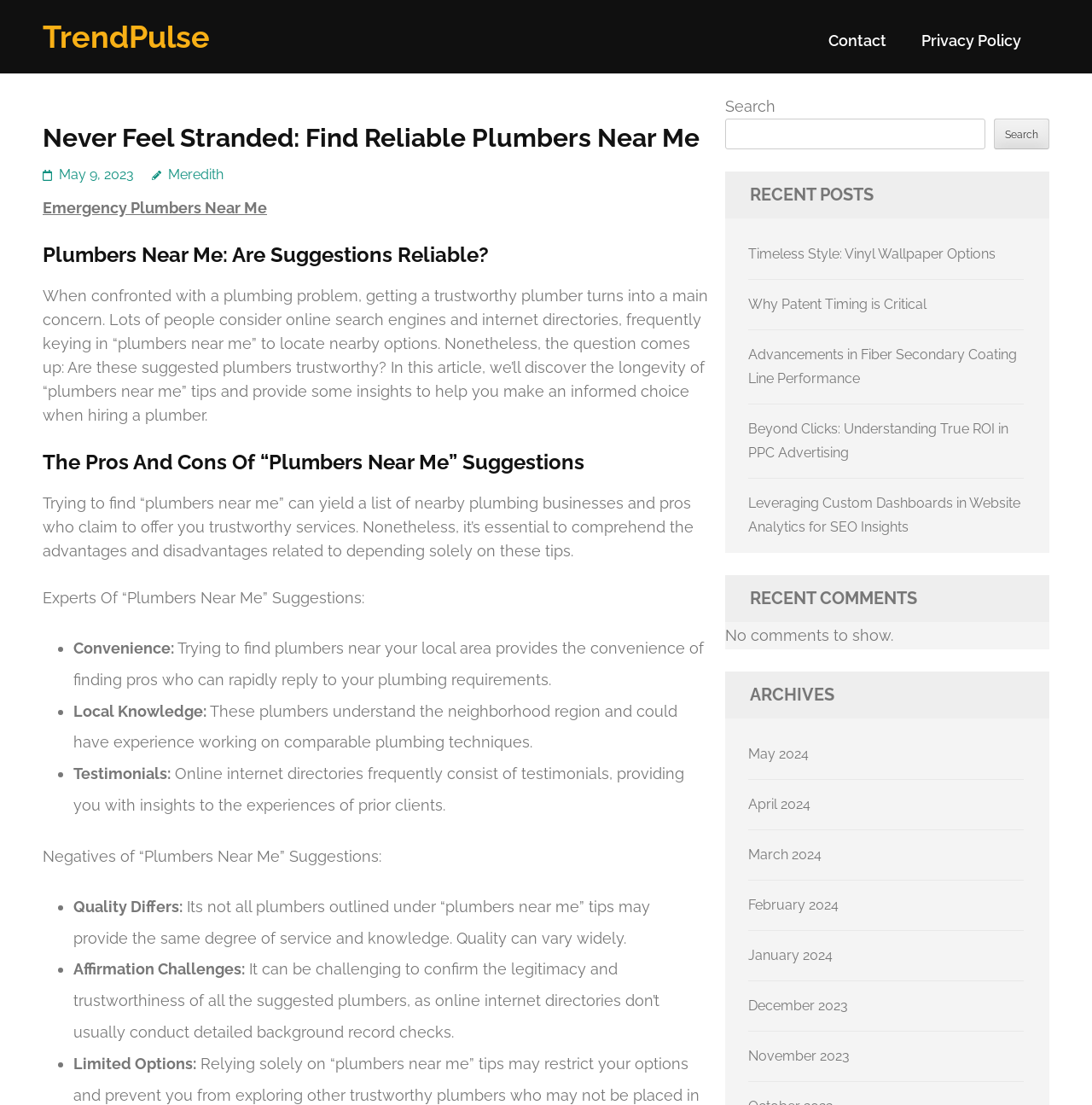Find the bounding box coordinates for the HTML element specified by: "Emergency Plumbers Near Me".

[0.039, 0.18, 0.245, 0.196]